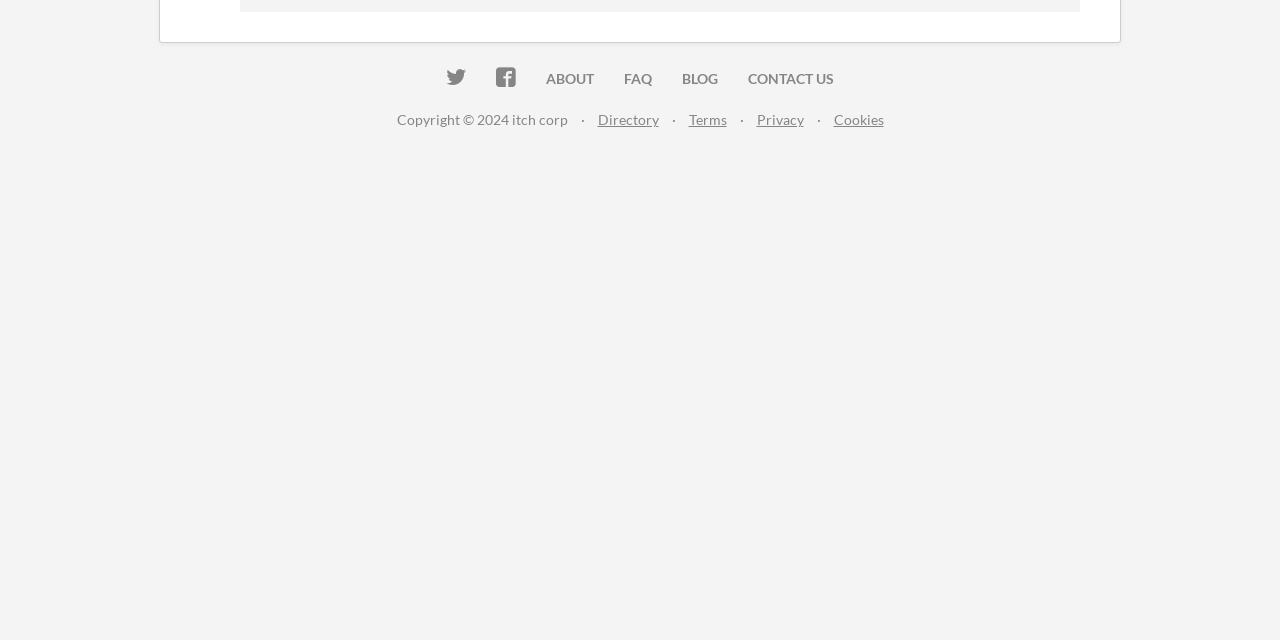Provide the bounding box coordinates of the HTML element described as: "itch.io on Twitter". The bounding box coordinates should be four float numbers between 0 and 1, i.e., [left, top, right, bottom].

[0.337, 0.098, 0.376, 0.148]